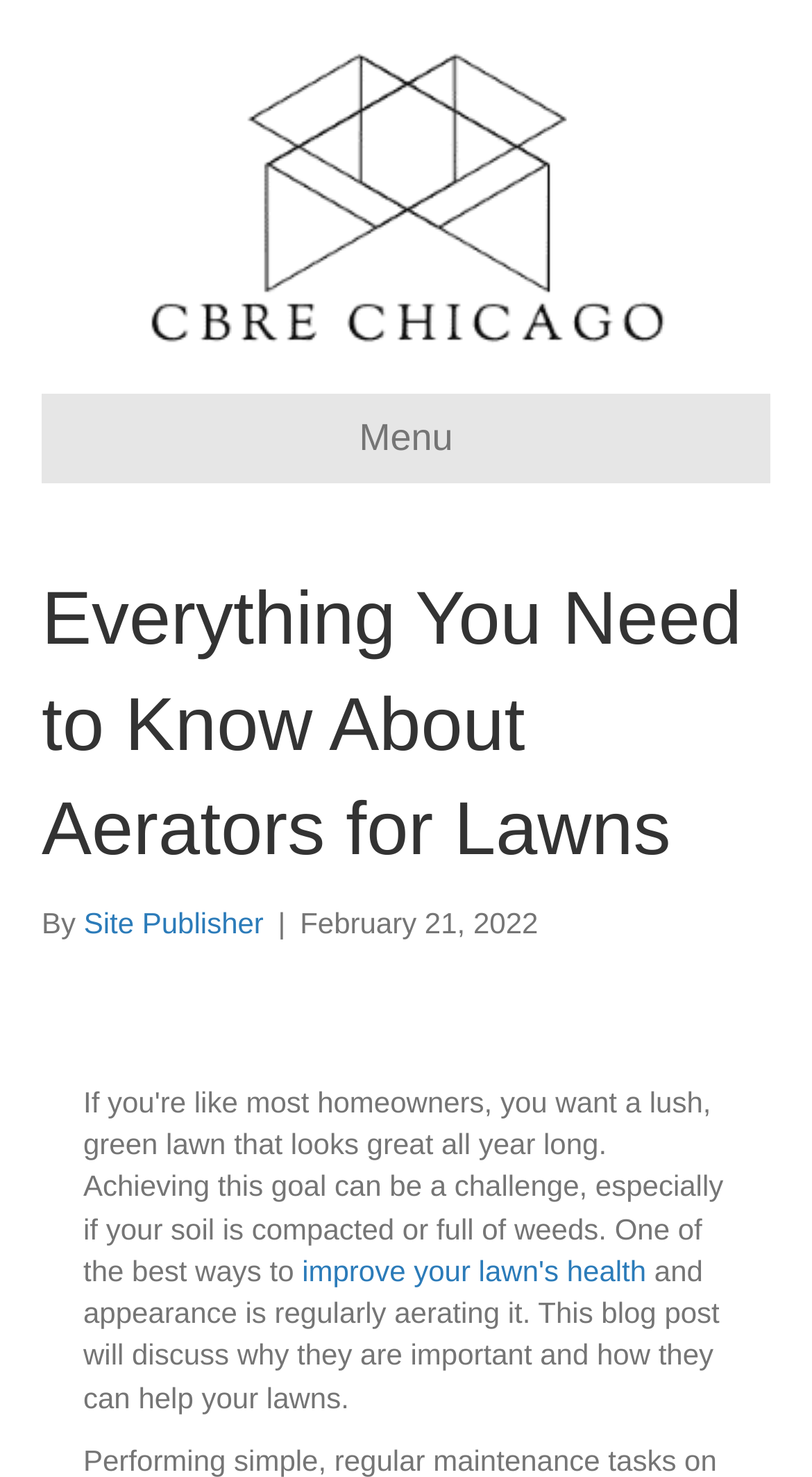What is the publisher of the article?
Respond with a short answer, either a single word or a phrase, based on the image.

Site Publisher